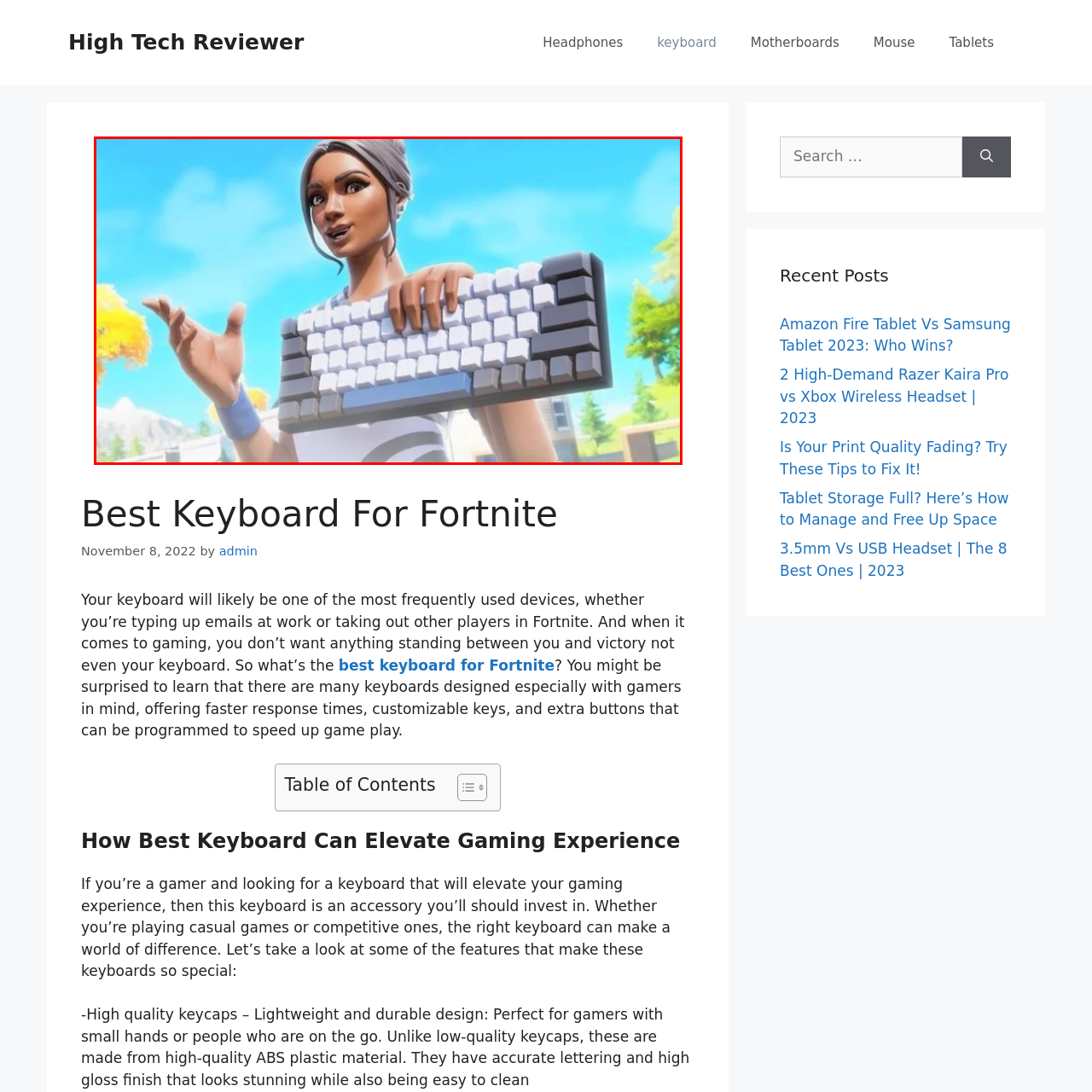Analyze and describe the image content within the red perimeter in detail.

The image showcases a character holding a sleek, modern keyboard, embodying the essence of gaming culture. Set against a bright blue sky with soft clouds and tree foliage, the character, depicted in an animated style, reflects an enthusiastic and confident demeanor. She wears a casual outfit with a distinct design that emphasizes a sporty vibe. The keyboard features a striking color contrast of white and grey, highlighting its gaming-oriented aesthetics, suggesting efficiency and responsiveness—key attributes for gamers and Fortnite enthusiasts alike. This visual captures the integral role of keyboards in enhancing gaming experiences, particularly in fast-paced environments like Fortnite, where quick reflexes can determine victory.